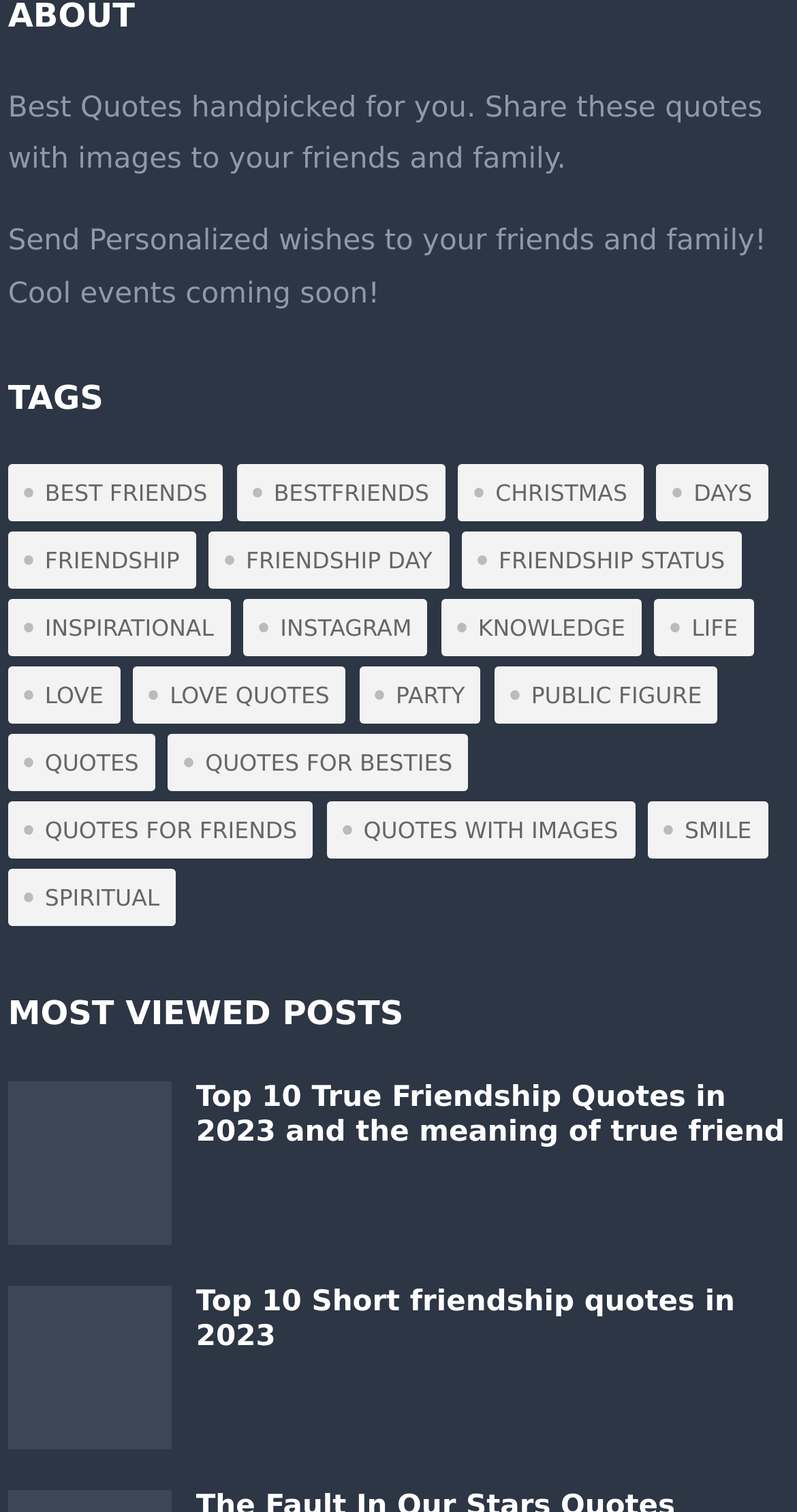How many items are available in the 'quotes with images' category?
Please provide a single word or phrase in response based on the screenshot.

48 items